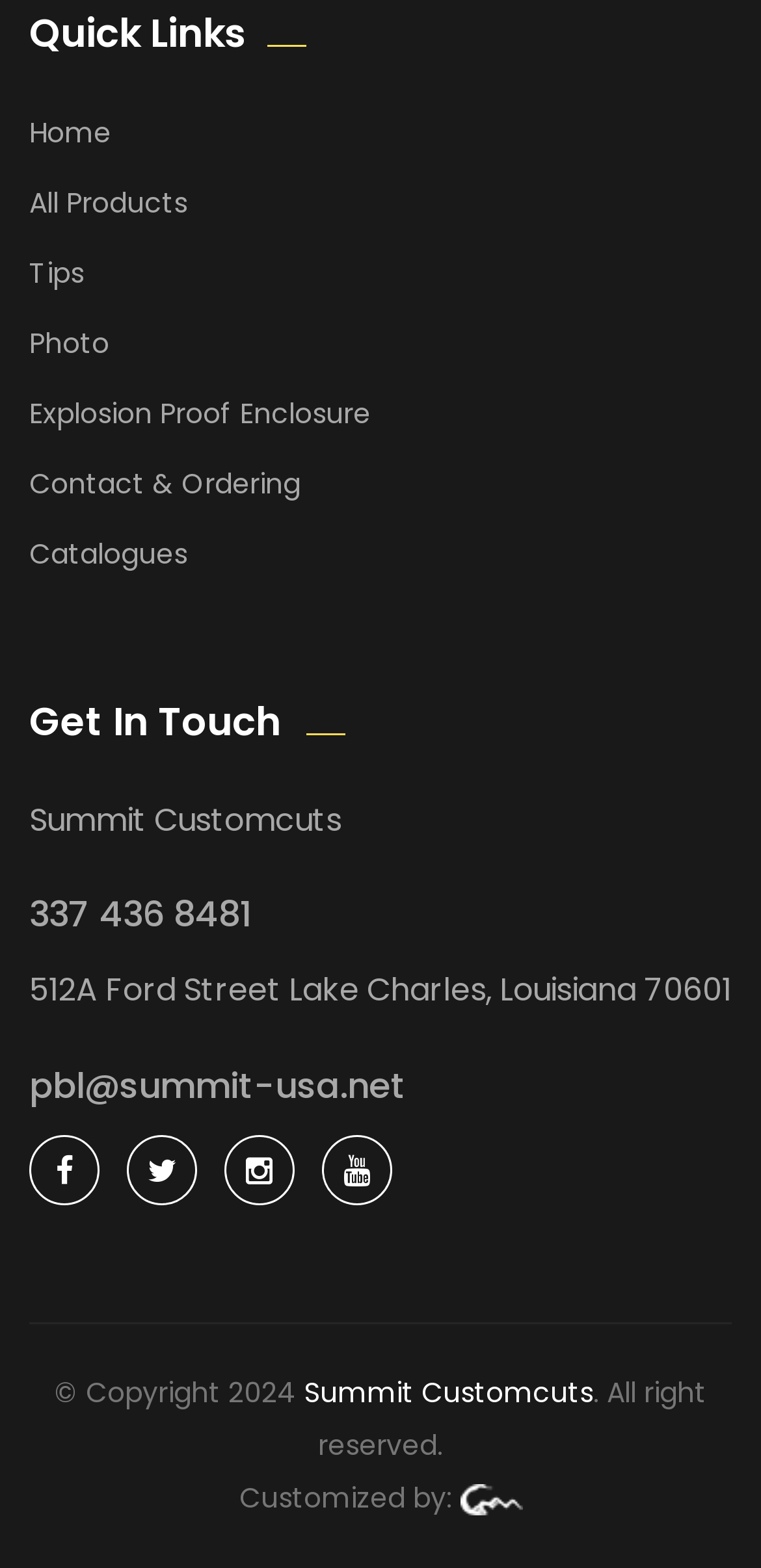What is the phone number?
Use the information from the screenshot to give a comprehensive response to the question.

The phone number can be found in the 'Get In Touch' section, where it is written as '337 436 8481'.